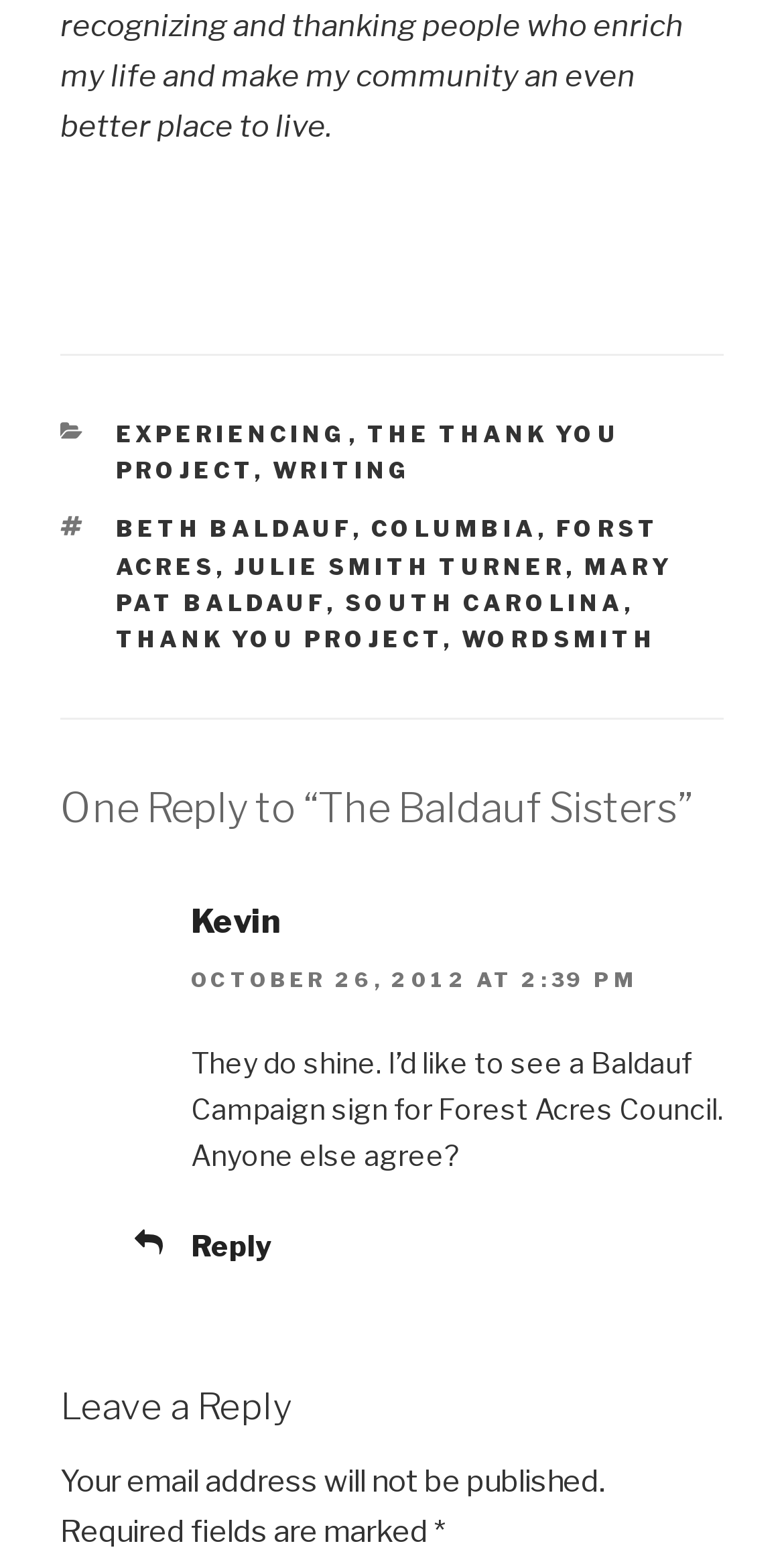What is the date of the comment?
Using the image, answer in one word or phrase.

October 26, 2012